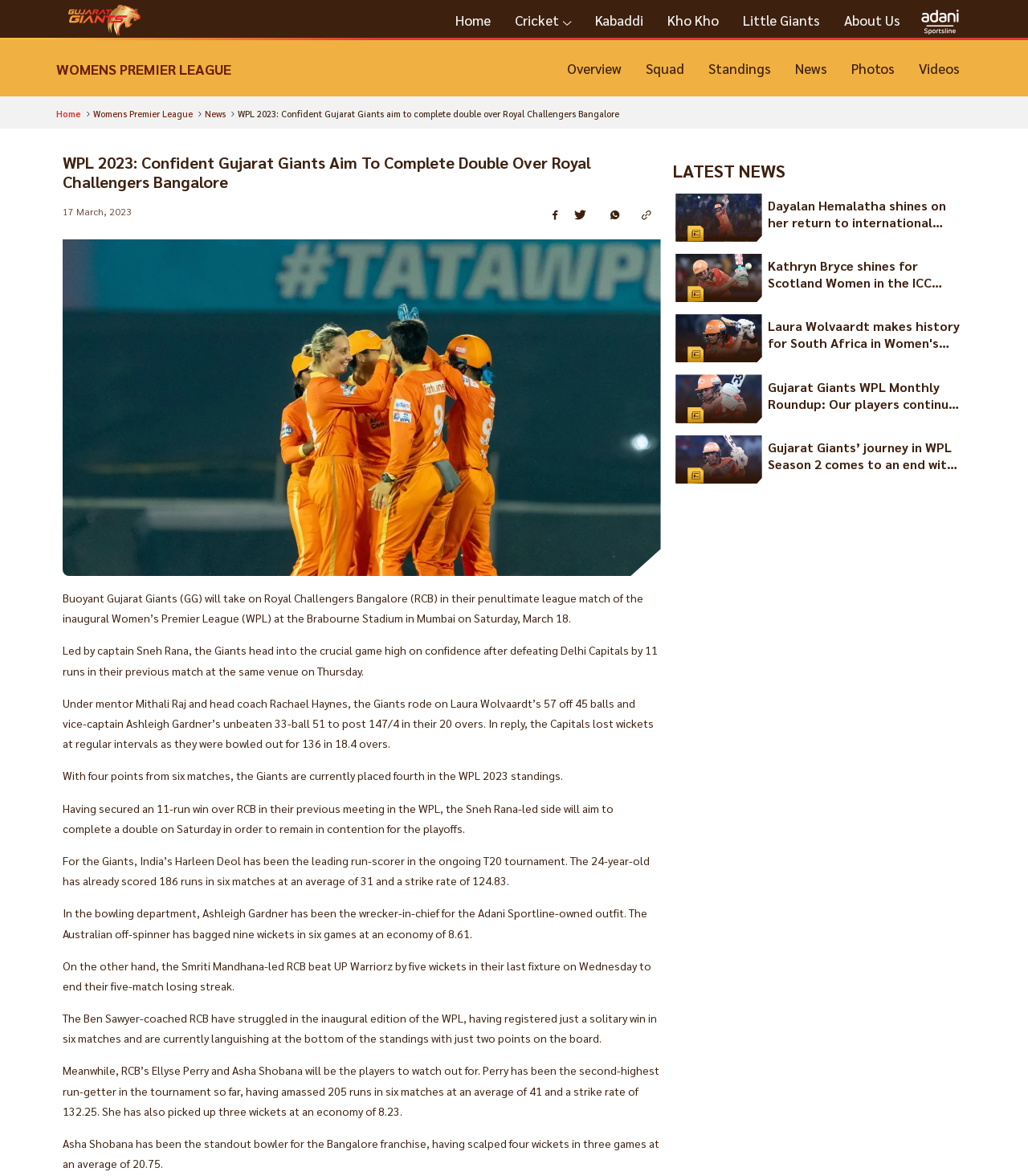Answer the following query with a single word or phrase:
Who is the mentor of Gujarat Giants?

Mithali Raj